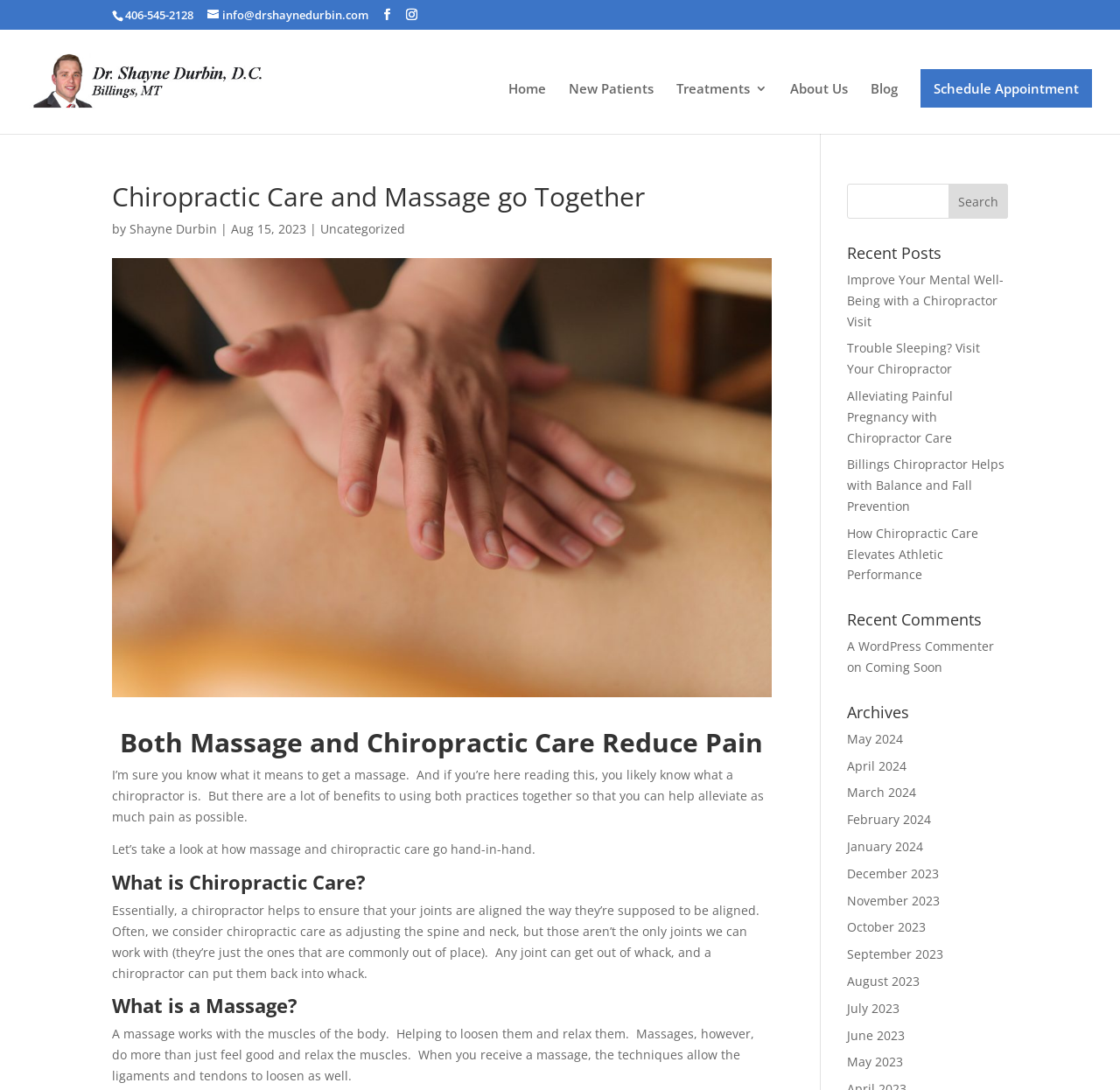Please identify the bounding box coordinates of the area I need to click to accomplish the following instruction: "Read the recent post about improving mental well-being".

[0.756, 0.249, 0.896, 0.302]